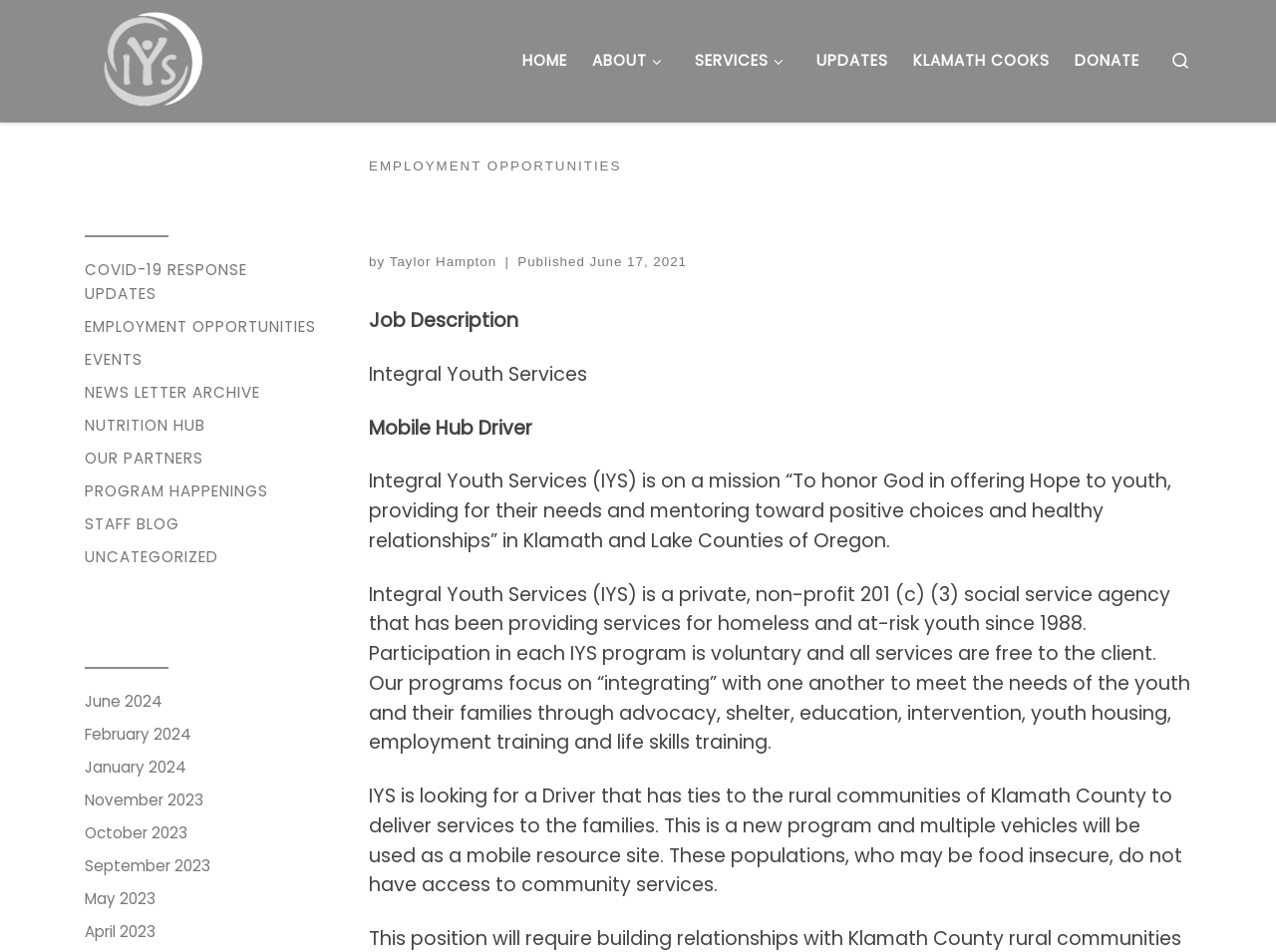Given the element description: "aria-label="Integral Youth Services |"", predict the bounding box coordinates of this UI element. The coordinates must be four float numbers between 0 and 1, given as [left, top, right, bottom].

[0.066, 0.035, 0.168, 0.088]